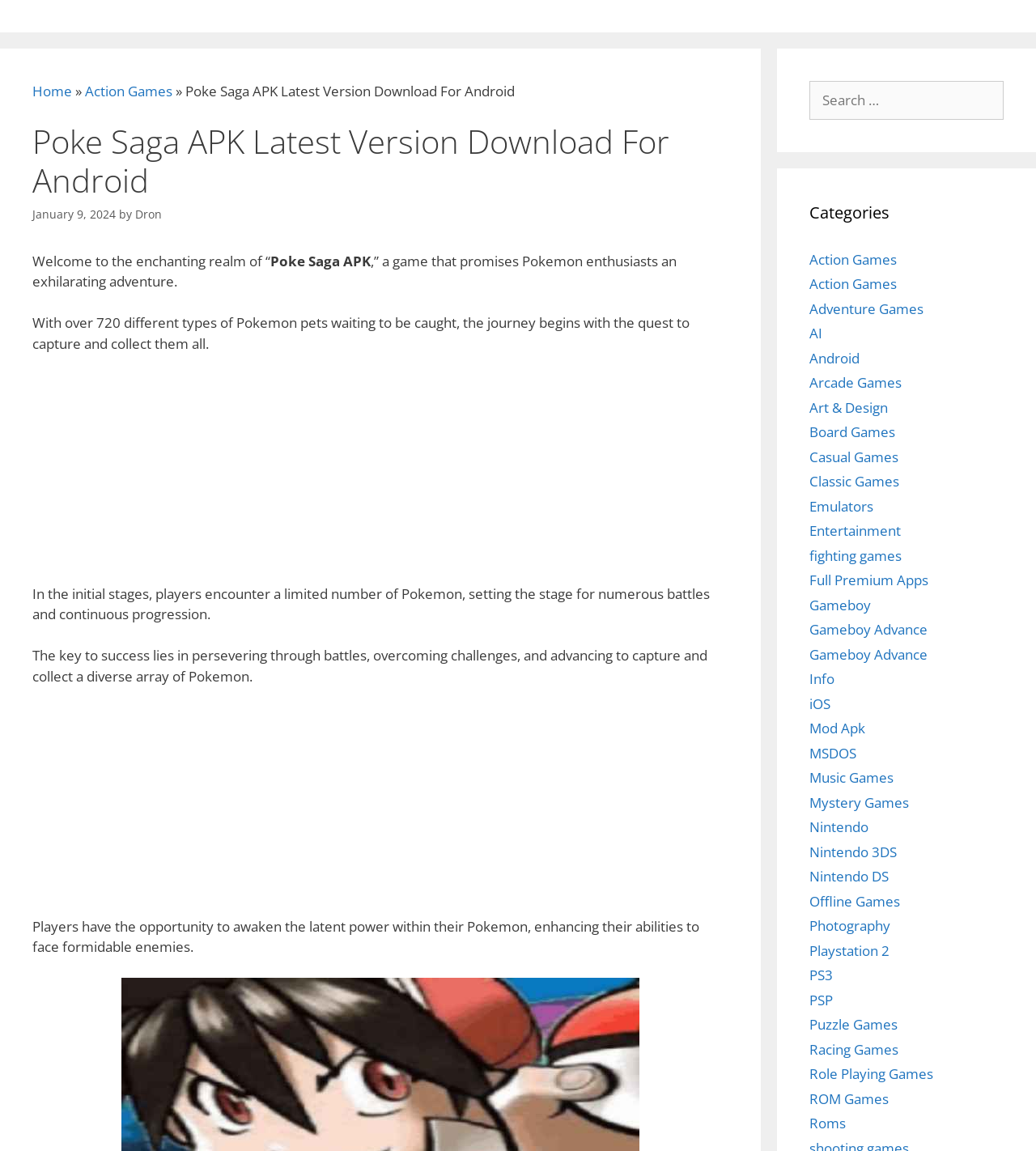Locate the bounding box coordinates of the element's region that should be clicked to carry out the following instruction: "Click on the Home link". The coordinates need to be four float numbers between 0 and 1, i.e., [left, top, right, bottom].

[0.031, 0.071, 0.07, 0.087]